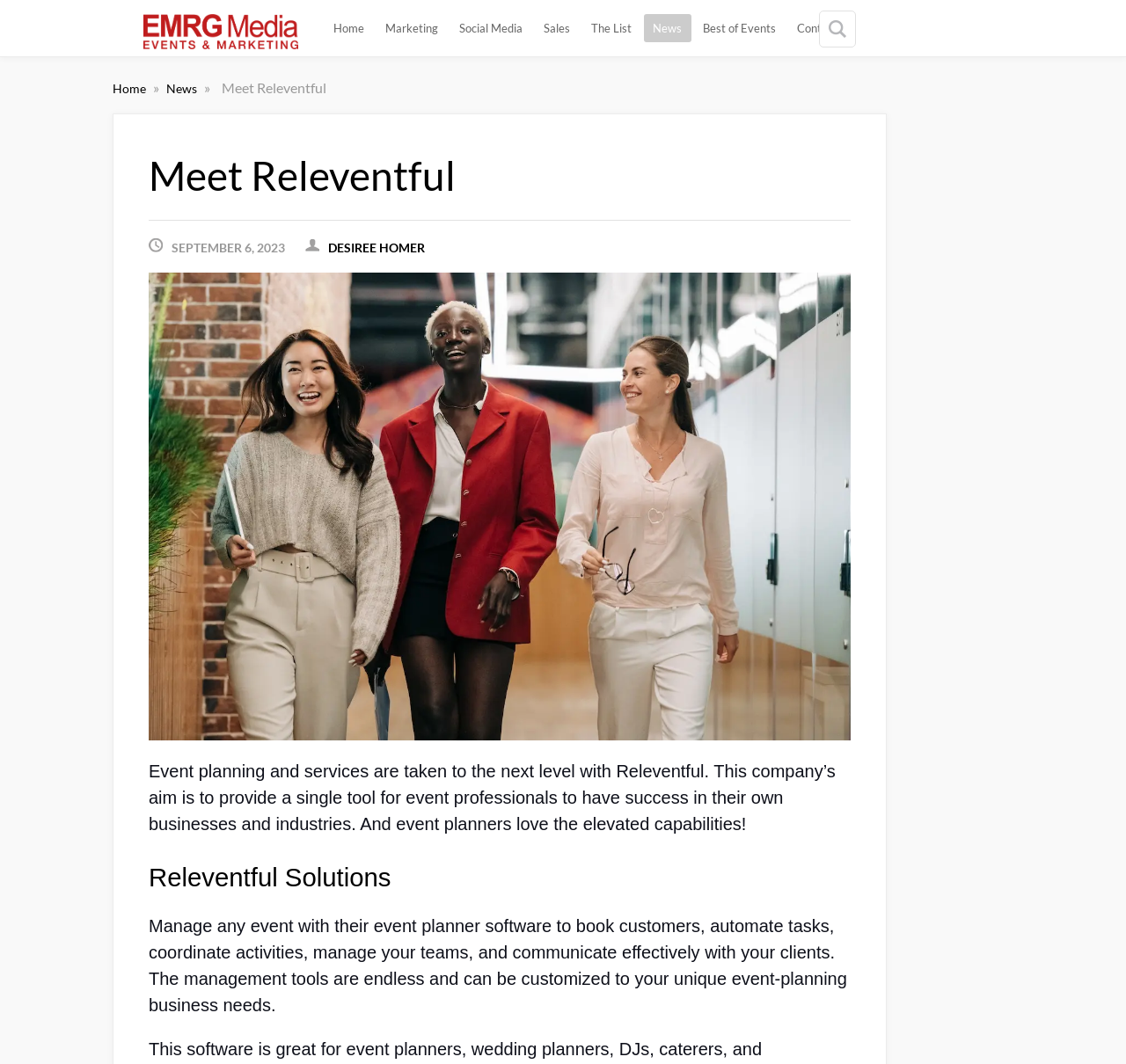Can you find the bounding box coordinates of the area I should click to execute the following instruction: "Read about DESIREE HOMER"?

[0.291, 0.225, 0.377, 0.24]